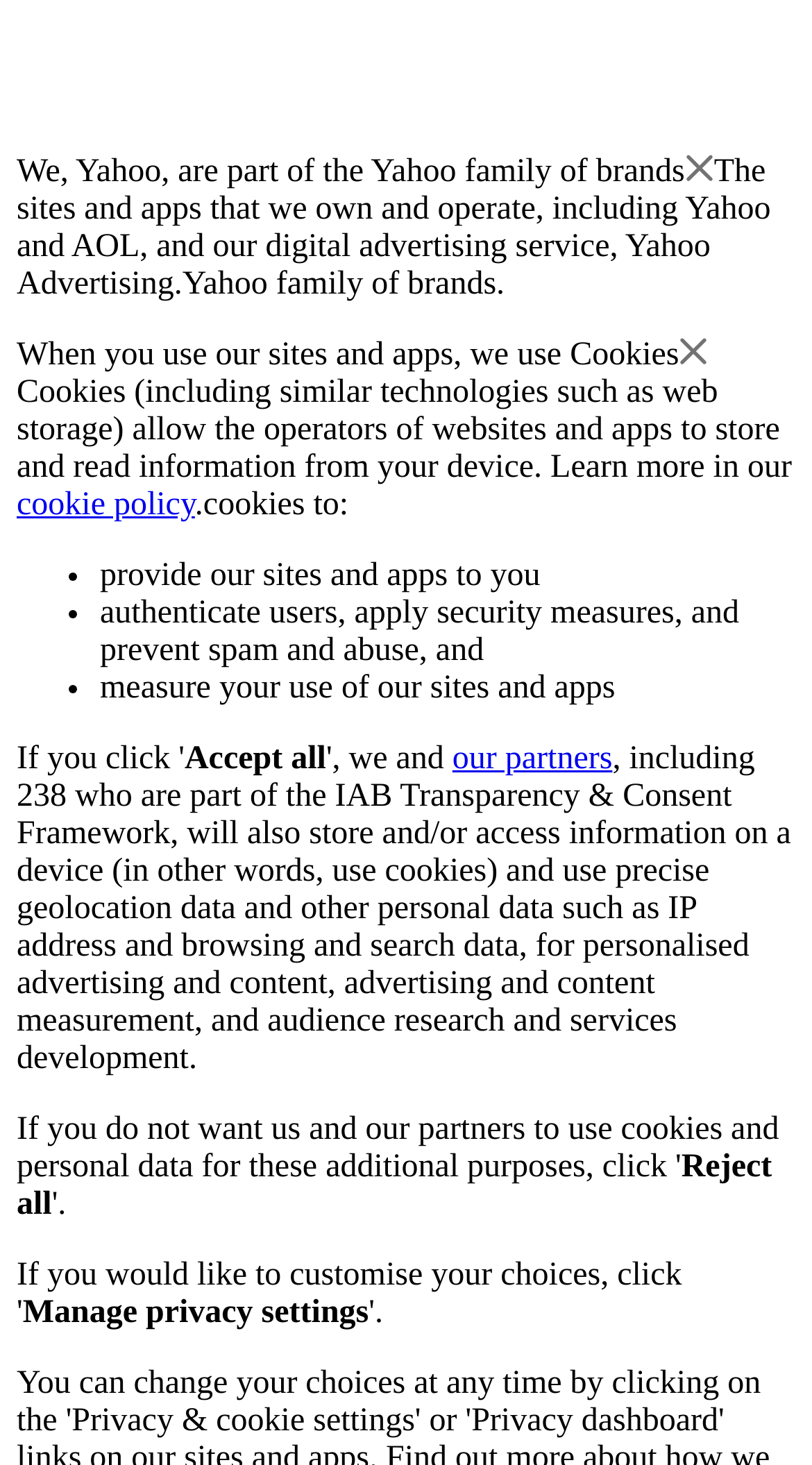What is Yahoo part of?
By examining the image, provide a one-word or phrase answer.

Yahoo family of brands